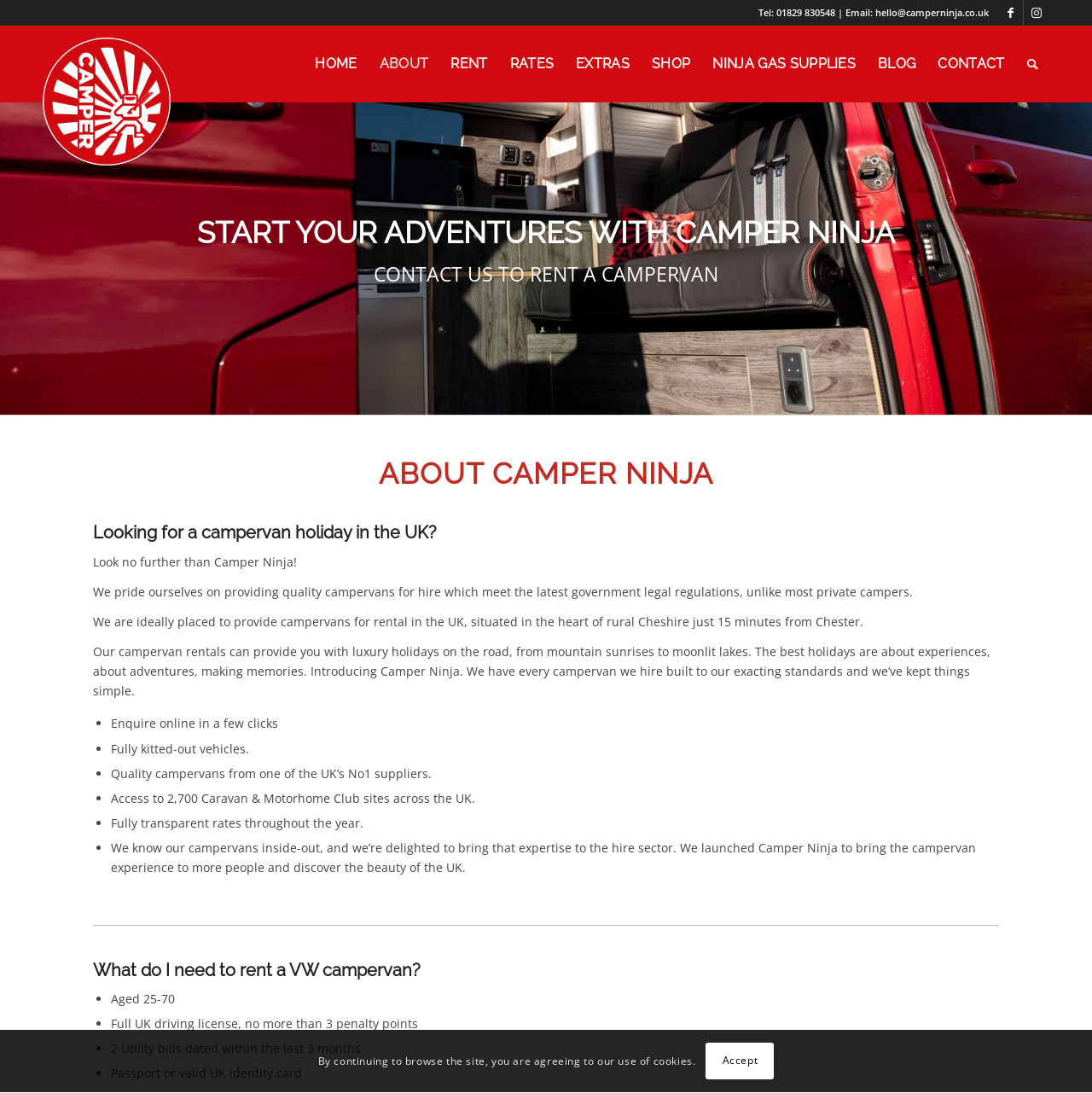Utilize the details in the image to give a detailed response to the question: What is the company name of the VW campervan hire?

The company name can be found in the top-left corner of the webpage, where the logo 'Camper Ninja' is displayed, and also in the menu items and other parts of the webpage.